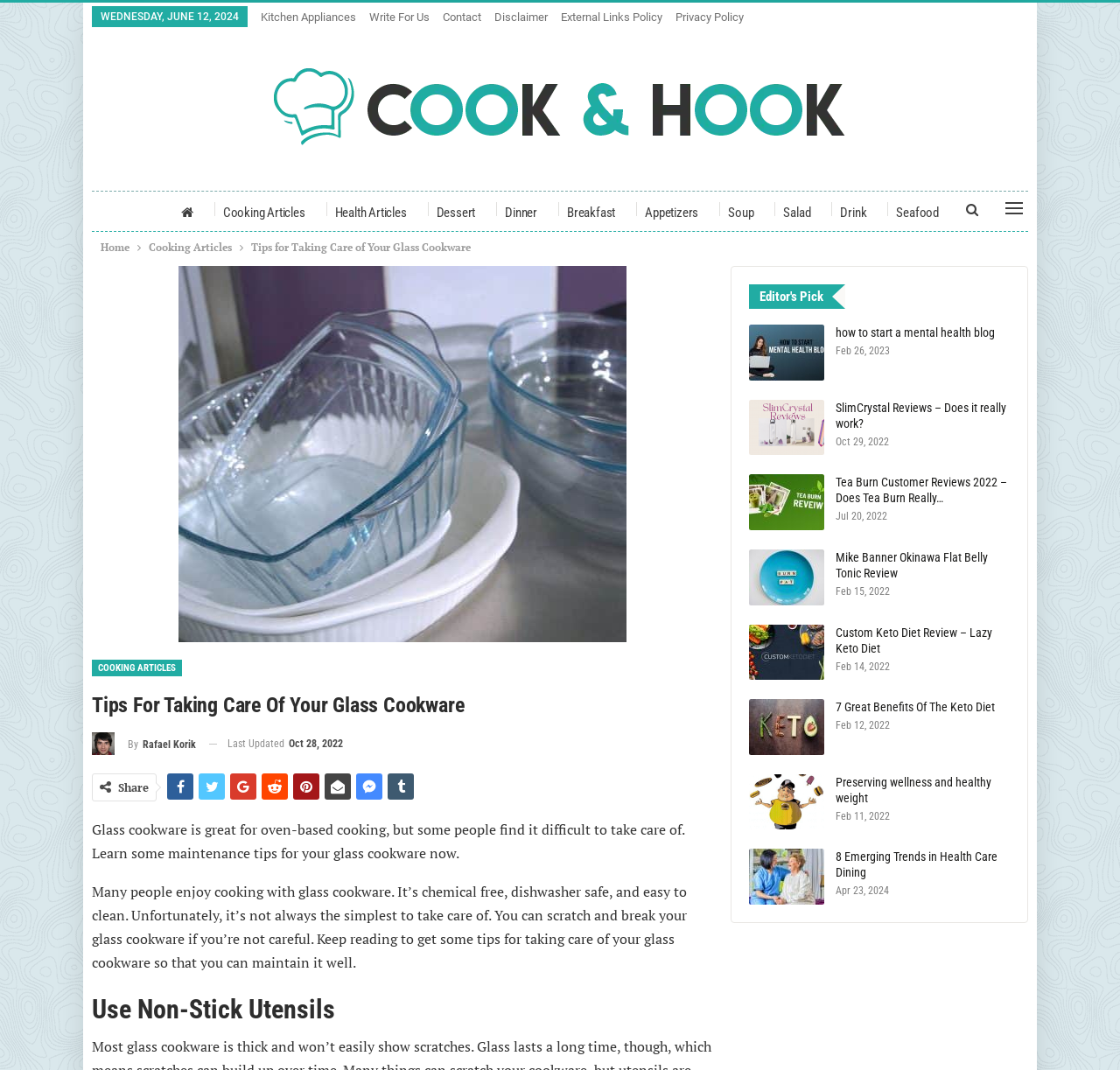Please identify the bounding box coordinates of the clickable area that will fulfill the following instruction: "Click on 'Cooking Articles'". The coordinates should be in the format of four float numbers between 0 and 1, i.e., [left, top, right, bottom].

[0.187, 0.179, 0.284, 0.218]